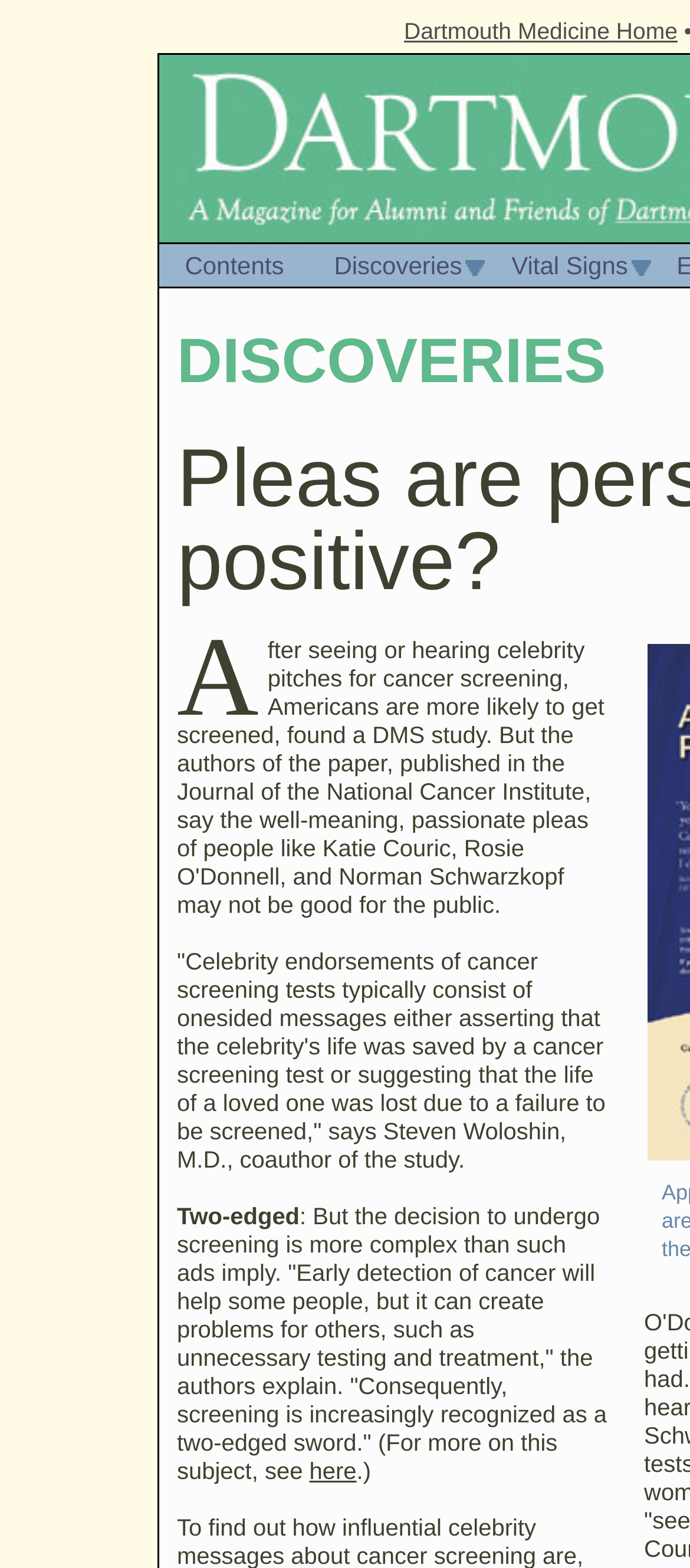What is the subject of the study?
Provide a comprehensive and detailed answer to the question.

I determined the answer by looking at the StaticText elements that mention 'cancer screening tests' and 'celebrity endorsements'. The study seems to be about the effectiveness of celebrity endorsements in promoting cancer screening tests.